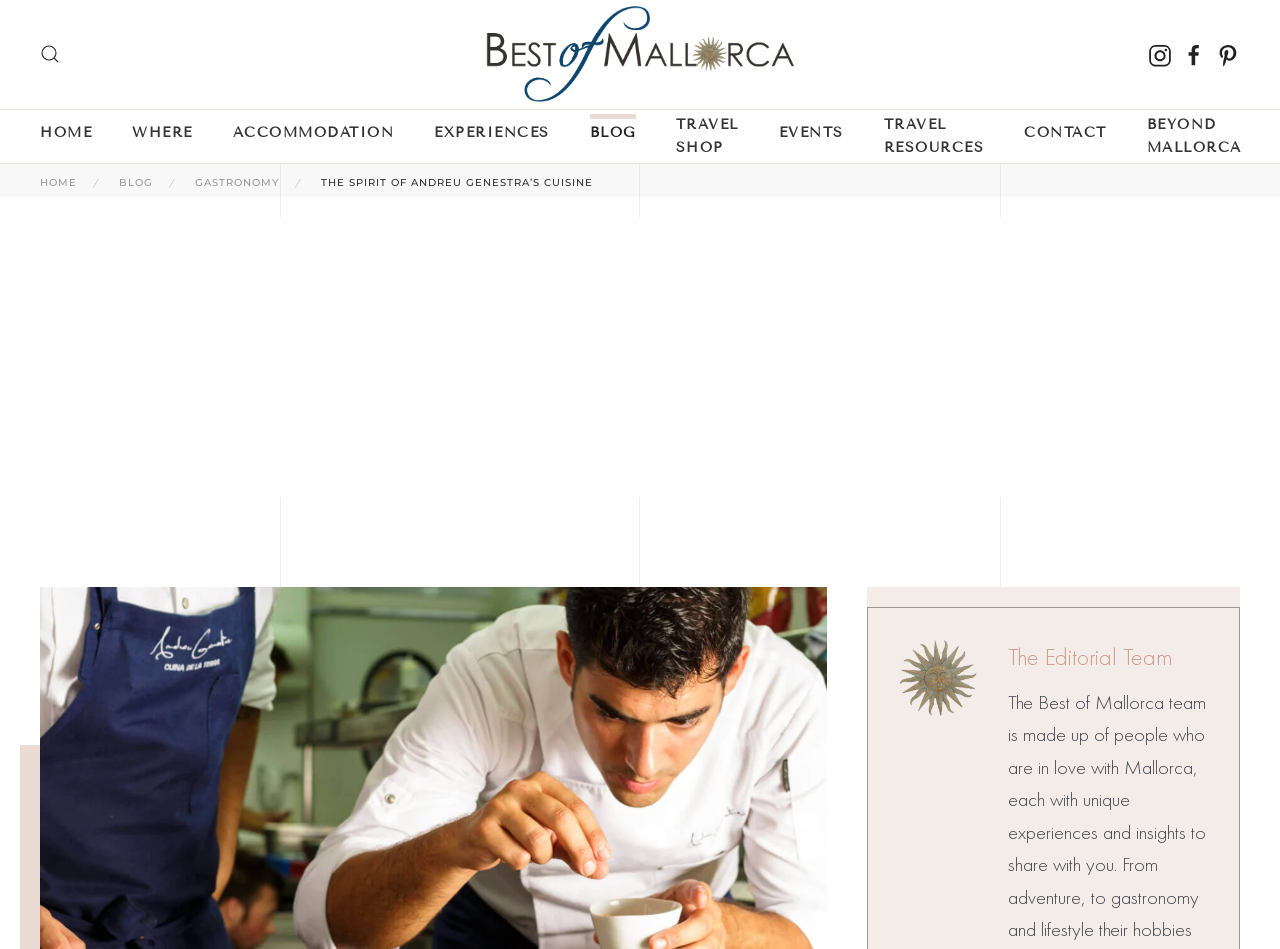Can you specify the bounding box coordinates of the area that needs to be clicked to fulfill the following instruction: "Go back to home"?

[0.375, 0.004, 0.625, 0.111]